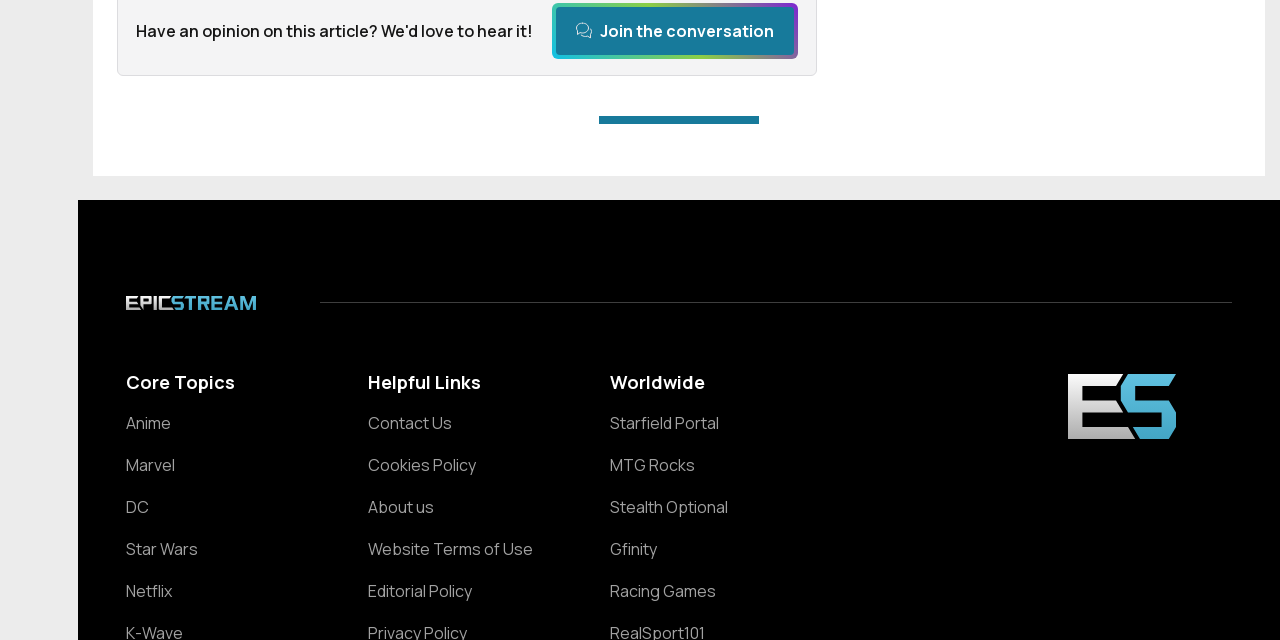Identify the bounding box coordinates of the specific part of the webpage to click to complete this instruction: "Explore Starfield Portal".

[0.477, 0.647, 0.628, 0.675]